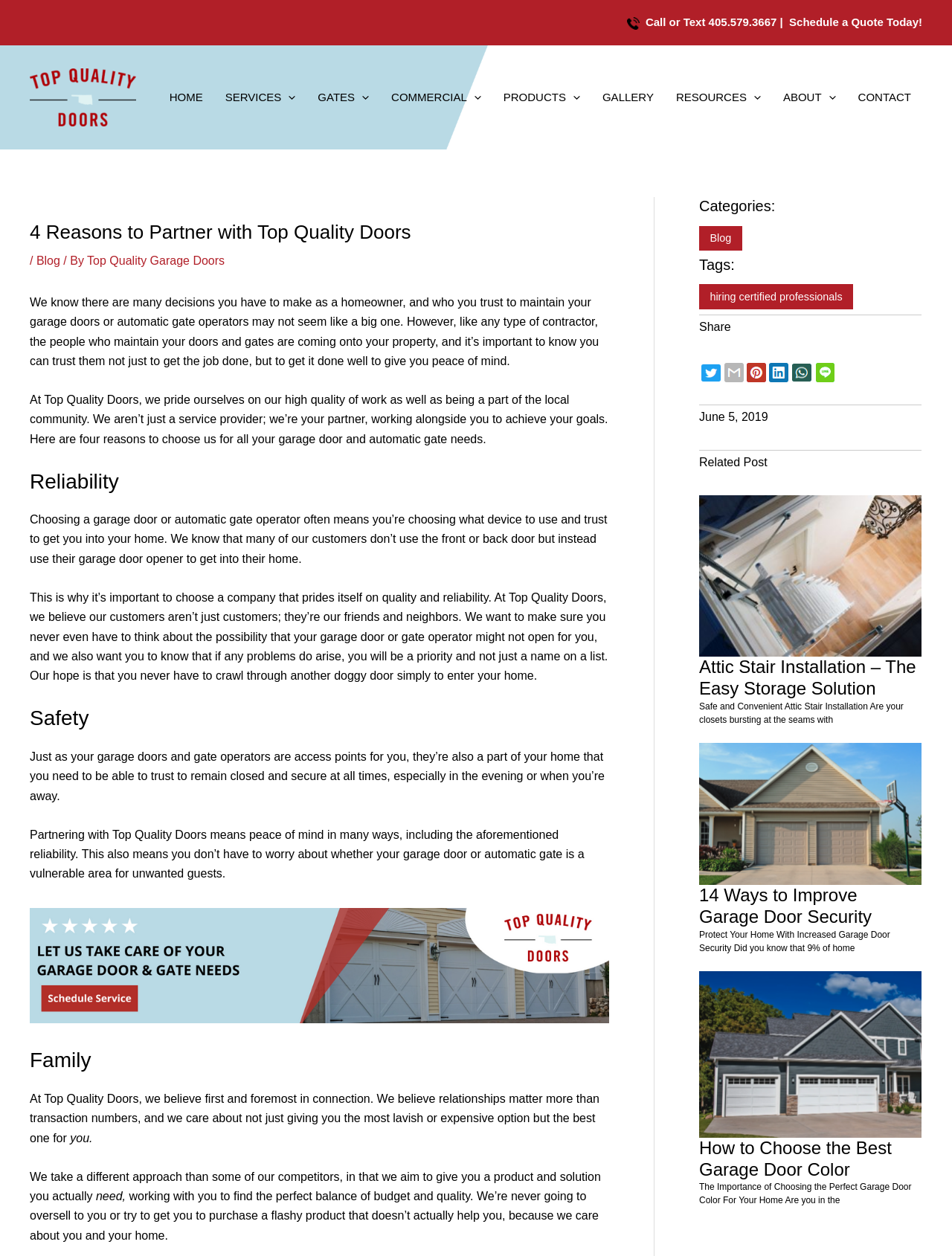How many reasons are there to partner with Top Quality Doors?
Give a one-word or short phrase answer based on the image.

4